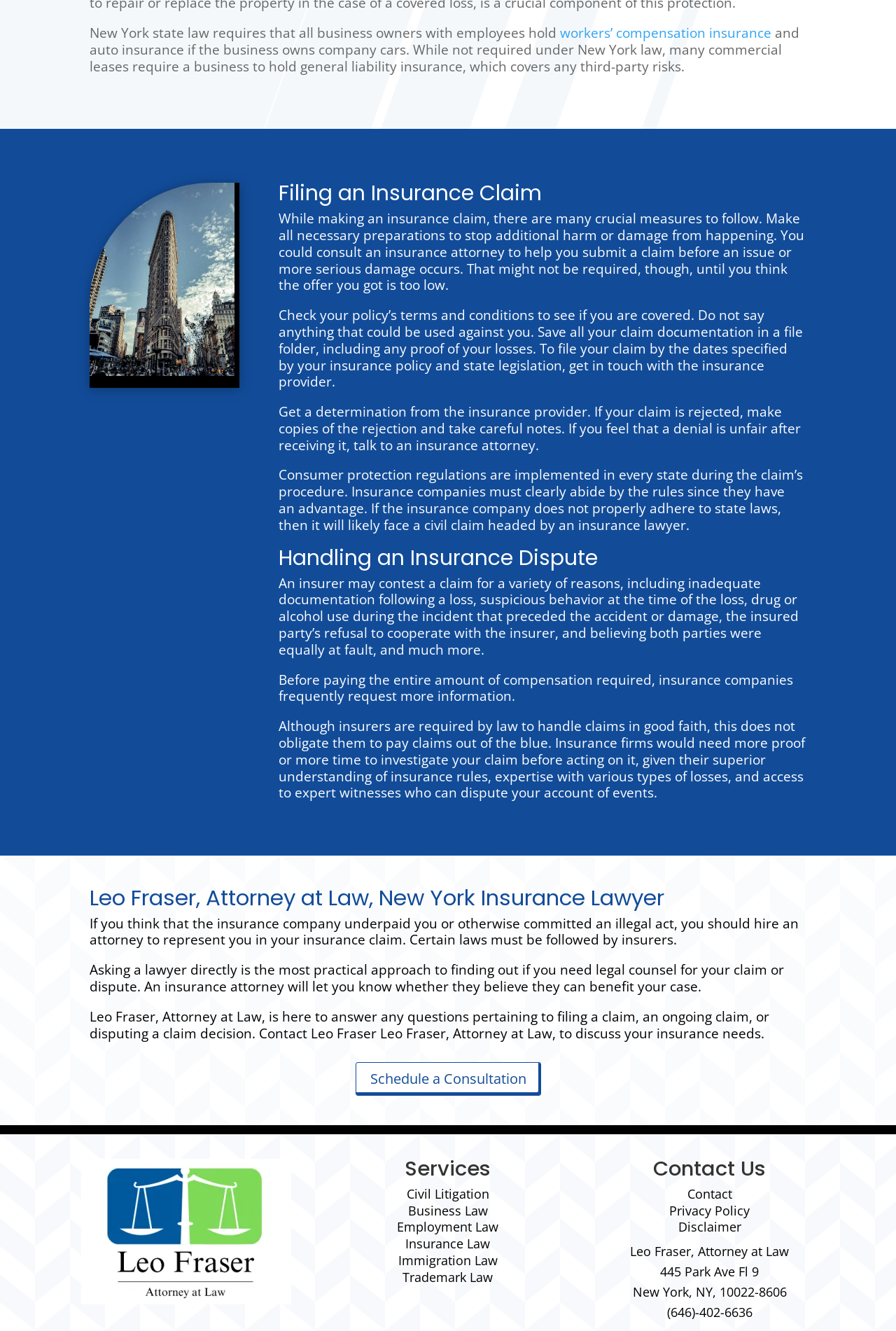Please identify the bounding box coordinates of the element's region that I should click in order to complete the following instruction: "Call the office". The bounding box coordinates consist of four float numbers between 0 and 1, i.e., [left, top, right, bottom].

[0.744, 0.979, 0.84, 0.992]